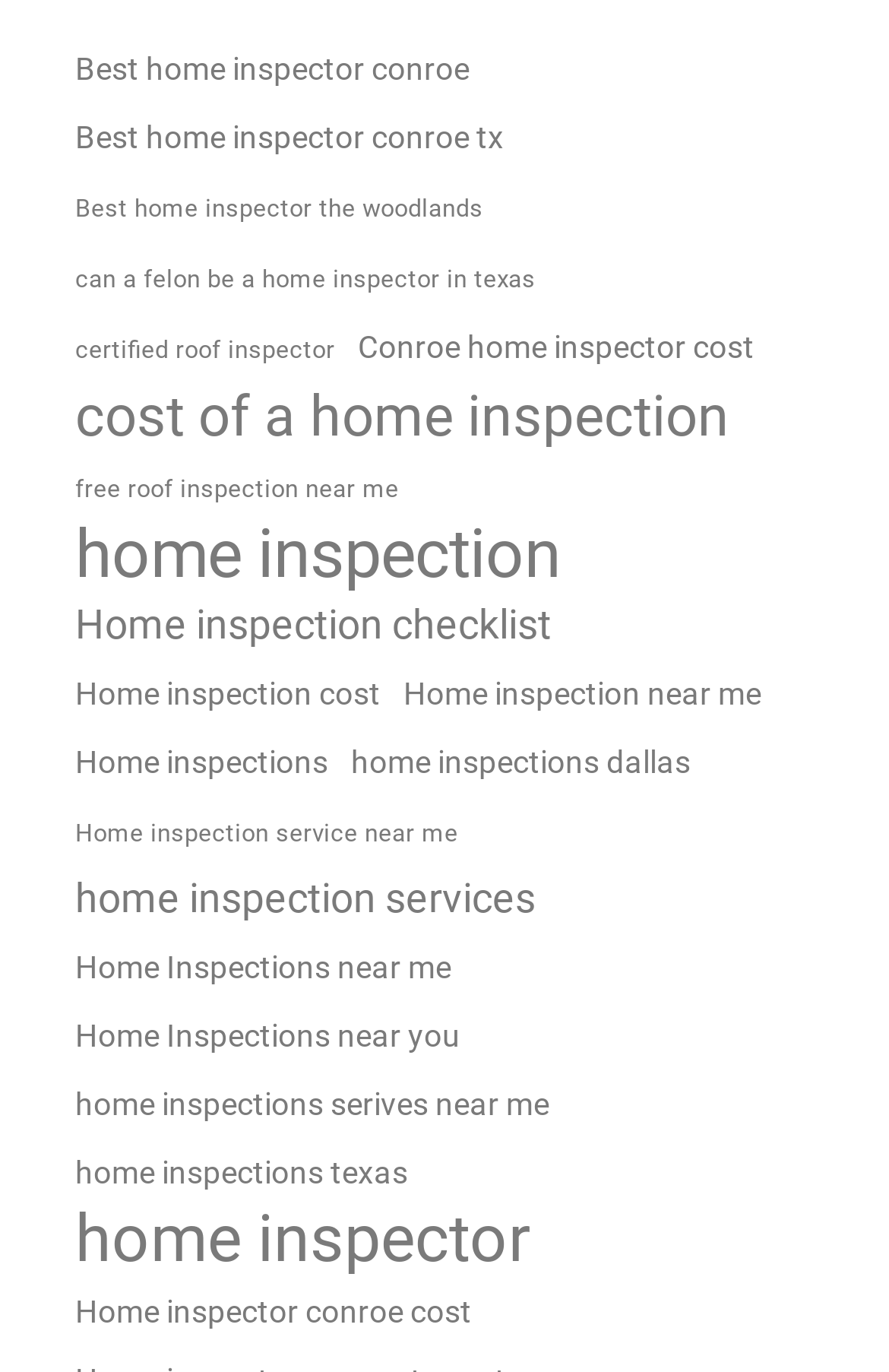Can you find the bounding box coordinates for the element to click on to achieve the instruction: "Go to the Facebook page"?

None